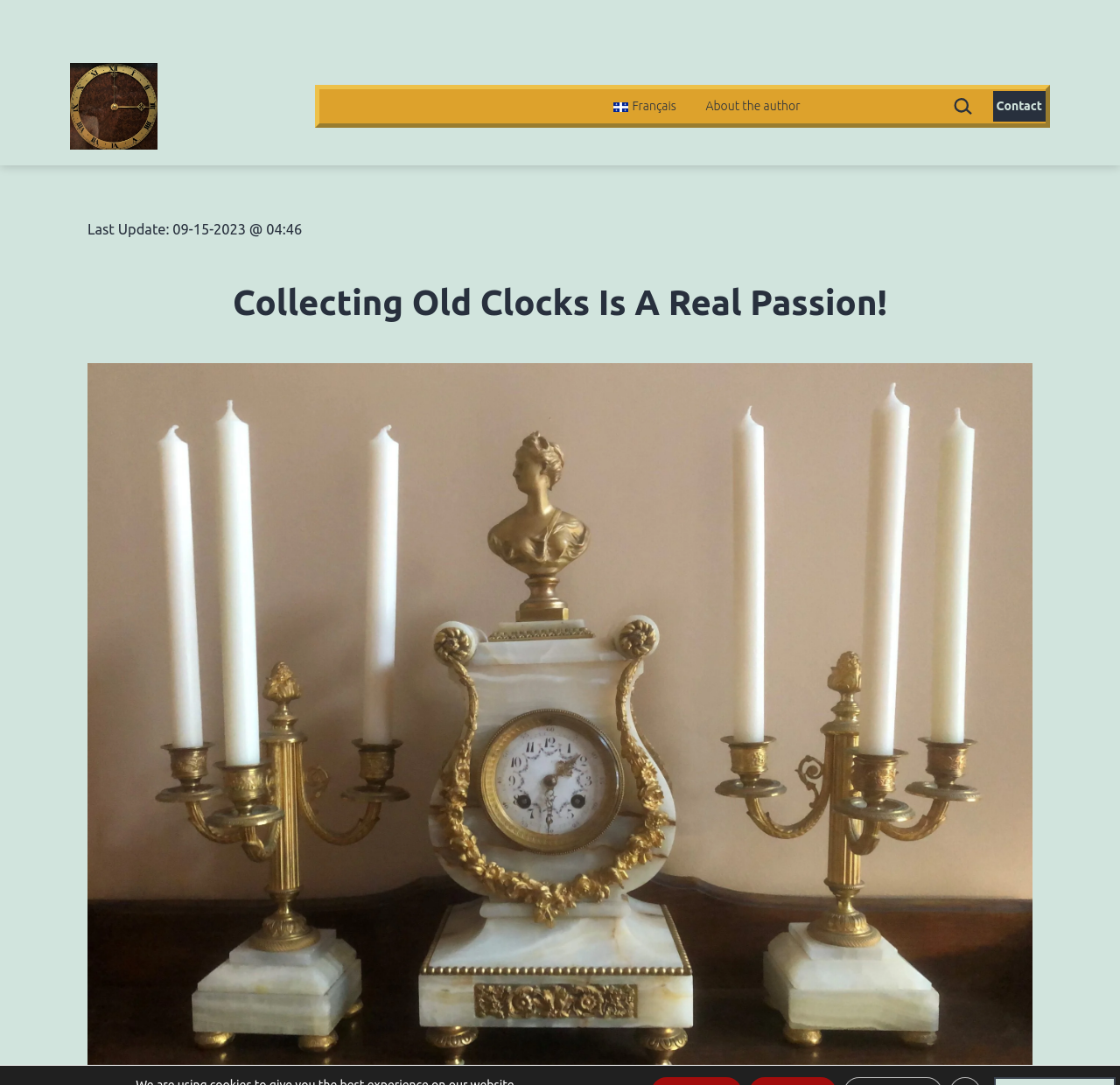Create a detailed description of the webpage's content and layout.

The webpage is about clock collecting, providing guidance on various aspects such as shopping, inspection, evaluation, identification, and maintenance, as well as the history of clockmaking. 

At the top left of the page, there is an image and a heading that reads "Collecting old clocks, How To?". Below this, there is a primary navigation menu that spans across the page, containing links to "Français", "About the author", a search function, and "Contact". The search function is accompanied by a search box and a search button with a small icon. 

On the right side of the navigation menu, there is a small image next to the "Français" link. The "Contact" link is followed by a text that displays the last update date and time of the webpage. 

Below the navigation menu, there is a prominent heading that reads "Collecting Old Clocks Is A Real Passion!", which takes up most of the page's width.